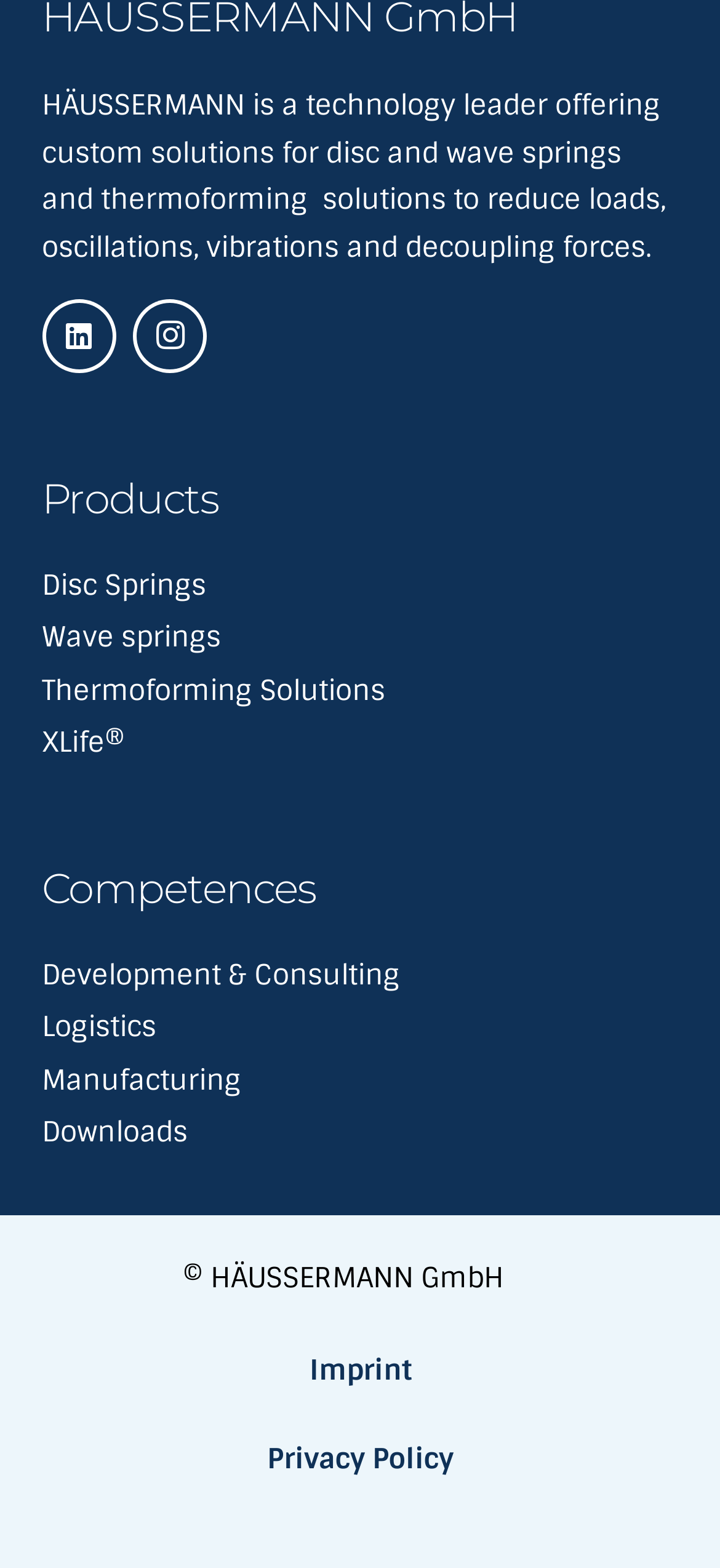Please identify the bounding box coordinates of where to click in order to follow the instruction: "Explore development and consulting competences".

[0.058, 0.61, 0.555, 0.634]